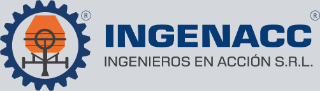What design element is used in the logo?
Based on the image, respond with a single word or phrase.

Gear motif